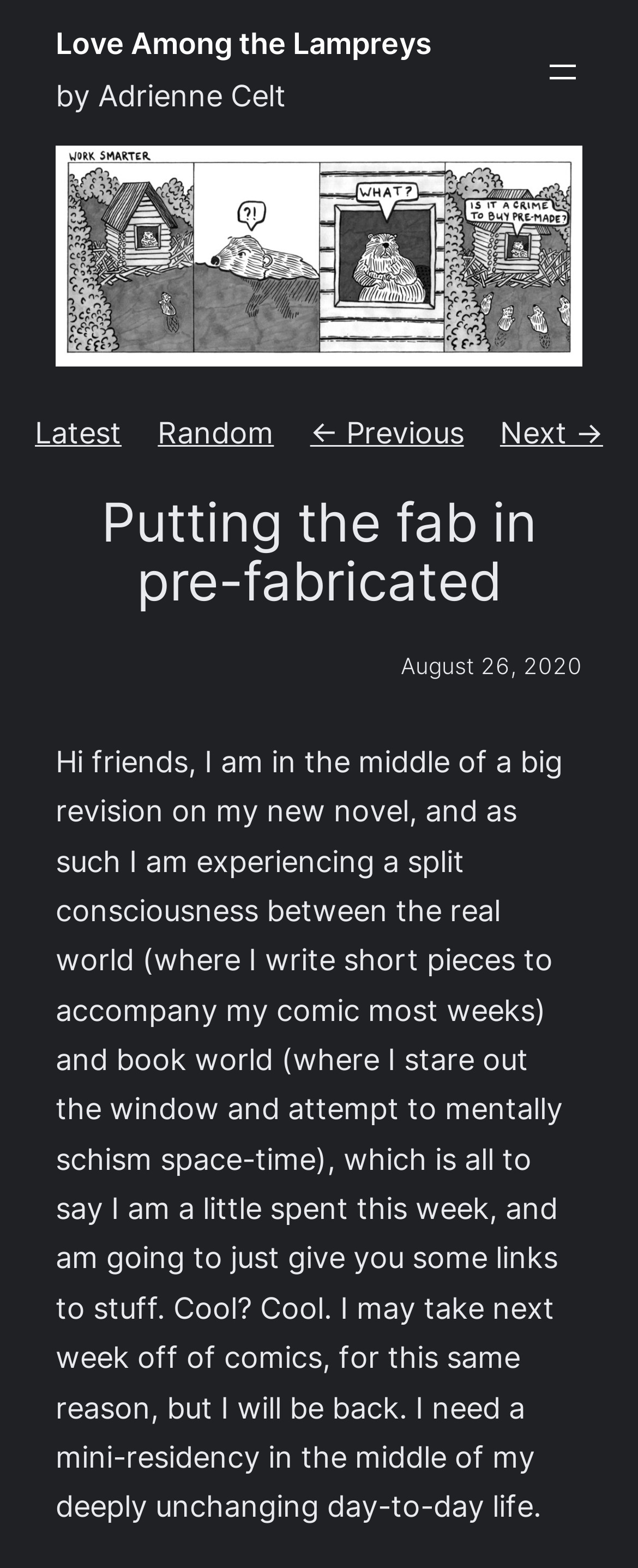What might the author do next week?
Using the image, provide a detailed and thorough answer to the question.

The author mentions that they might take next week off of comics due to their current focus on revising their novel, which suggests that they might take a break from creating comics next week.